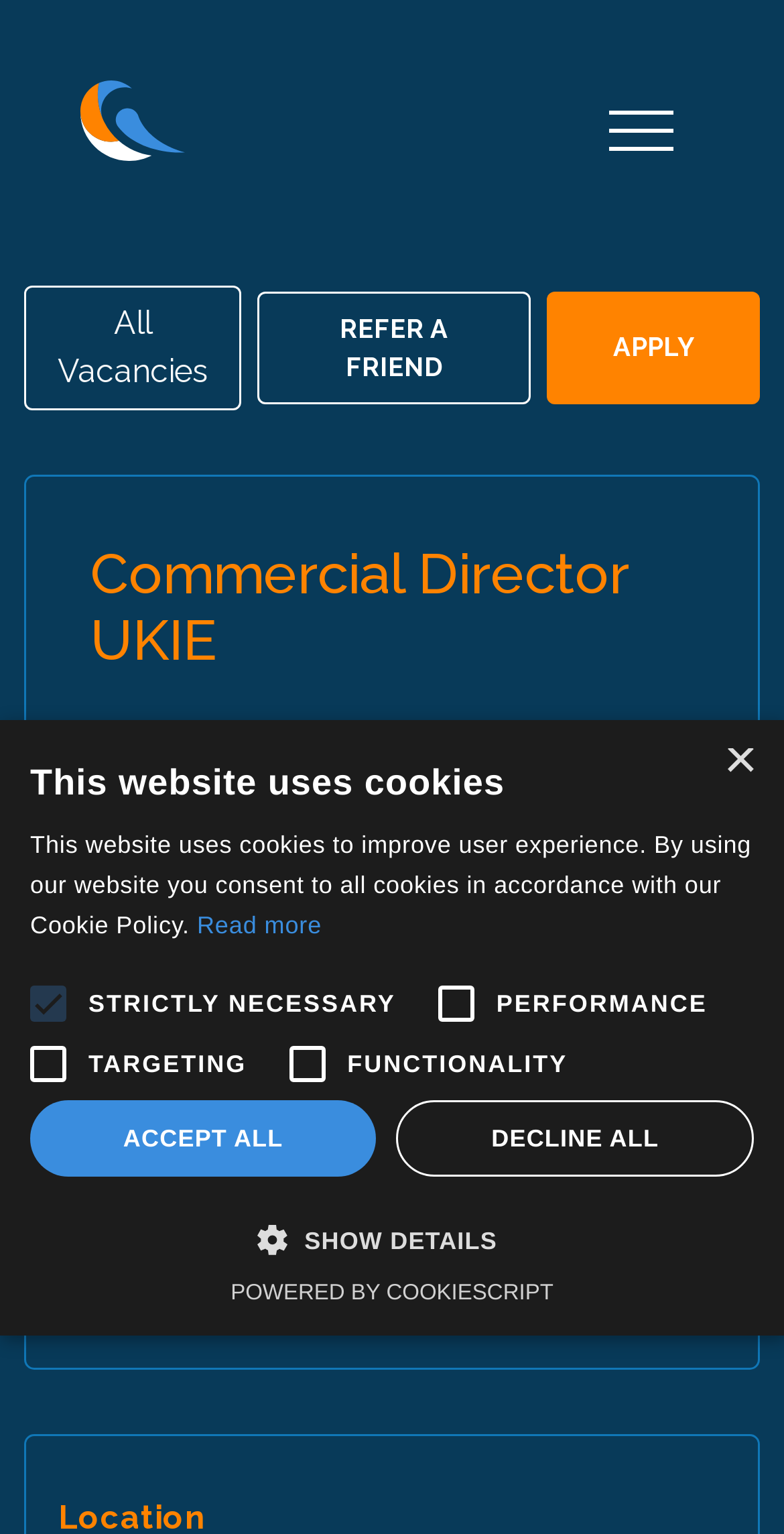Please locate the bounding box coordinates of the element that should be clicked to achieve the given instruction: "Click the Bluebird Recruitment logo".

[0.103, 0.052, 0.235, 0.127]